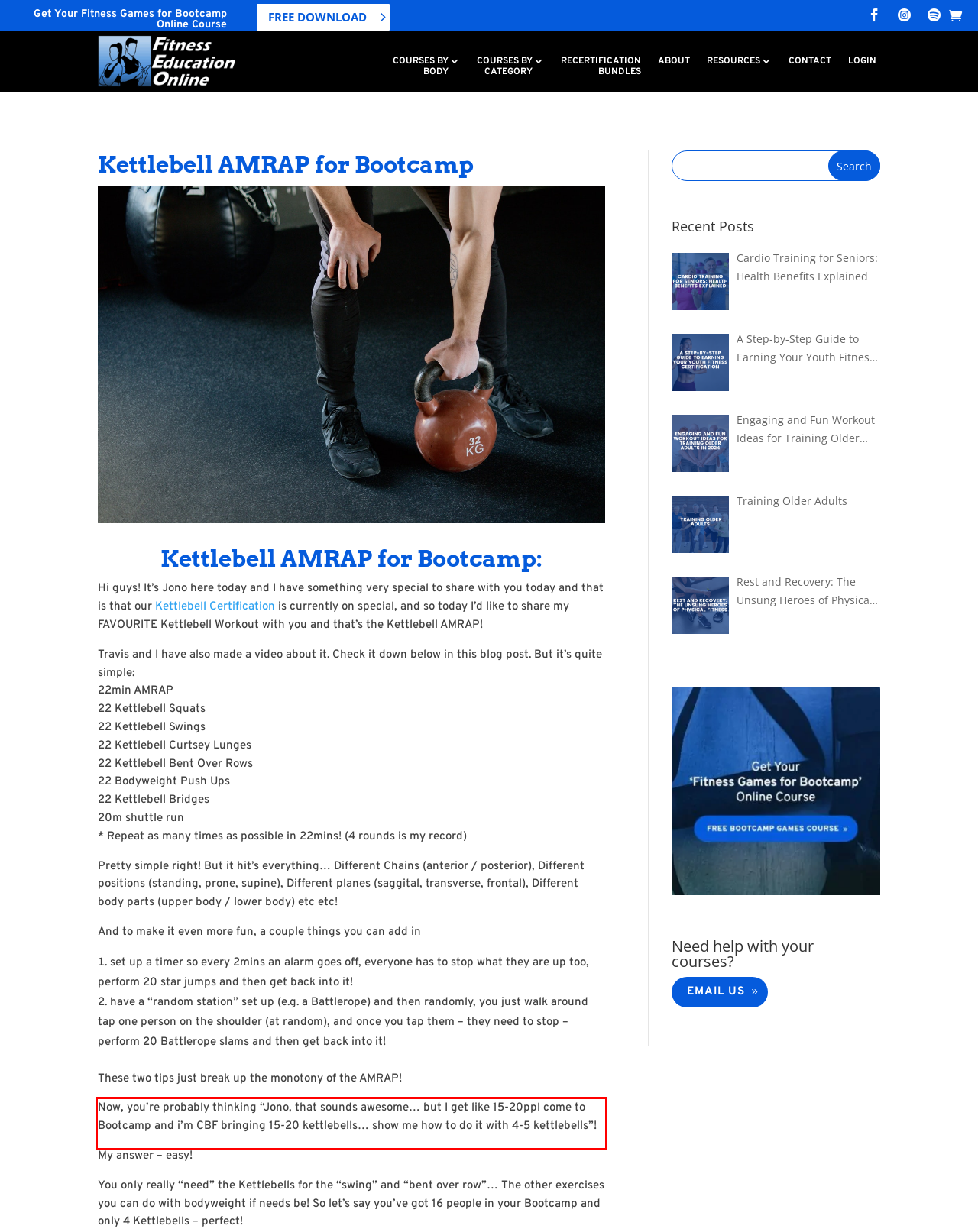There is a UI element on the webpage screenshot marked by a red bounding box. Extract and generate the text content from within this red box.

Now, you’re probably thinking “Jono, that sounds awesome… but I get like 15-20ppl come to Bootcamp and i’m CBF bringing 15-20 kettlebells… show me how to do it with 4-5 kettlebells”!